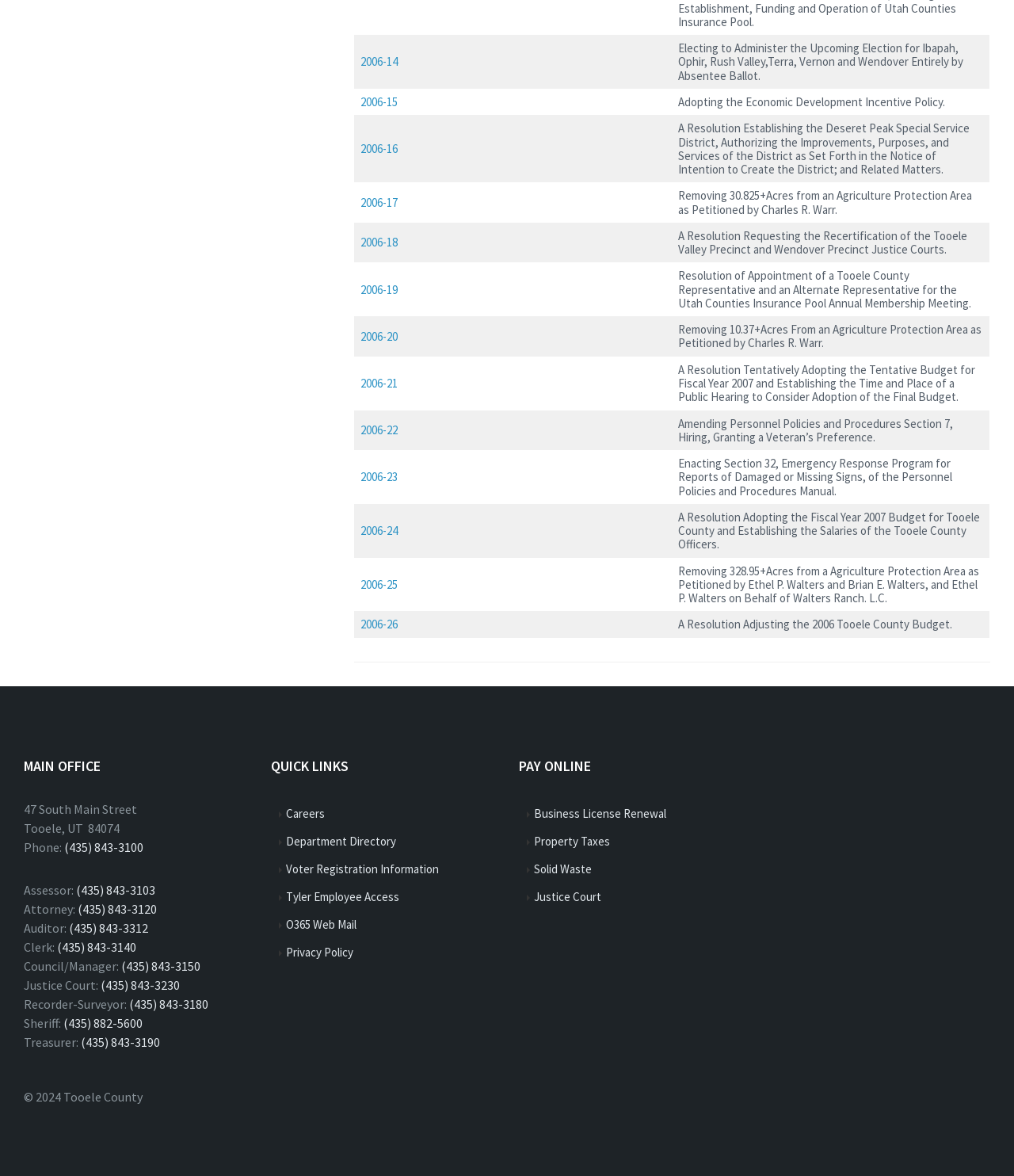Identify the bounding box coordinates for the element you need to click to achieve the following task: "View the Department Directory". Provide the bounding box coordinates as four float numbers between 0 and 1, in the form [left, top, right, bottom].

[0.256, 0.703, 0.488, 0.727]